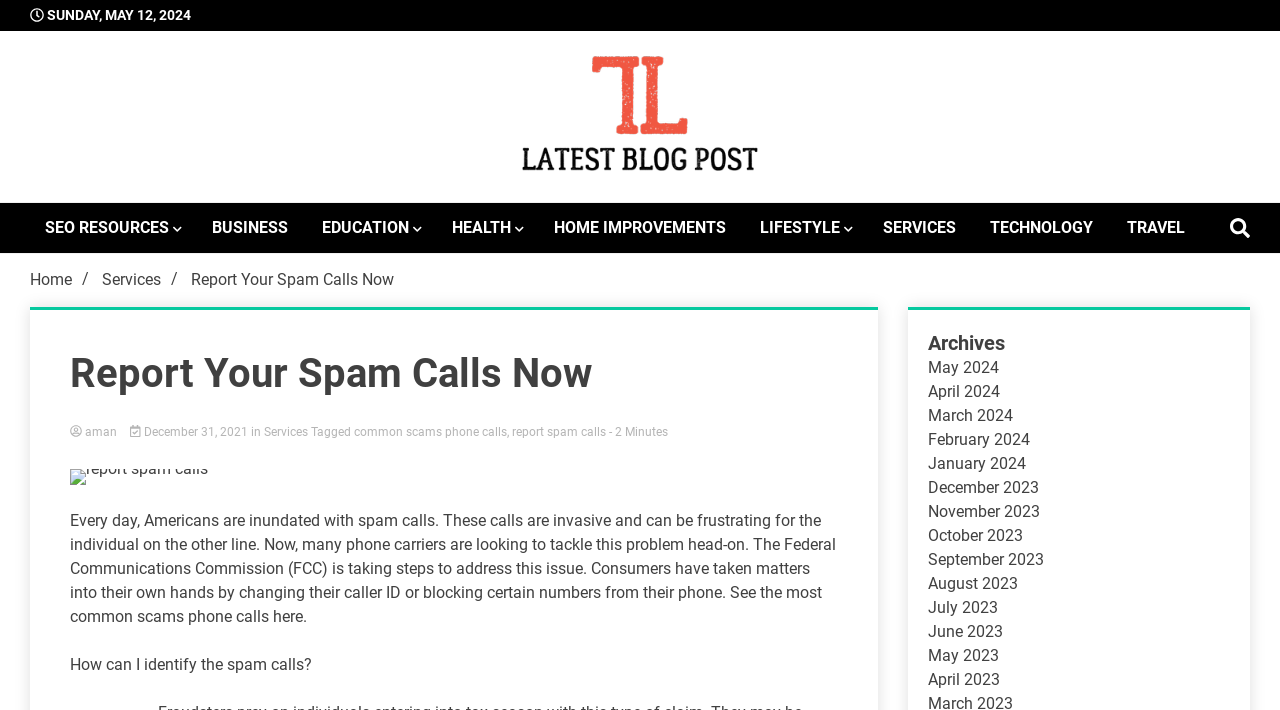Provide the bounding box coordinates of the HTML element described as: "common scams phone calls". The bounding box coordinates should be four float numbers between 0 and 1, i.e., [left, top, right, bottom].

[0.276, 0.599, 0.396, 0.618]